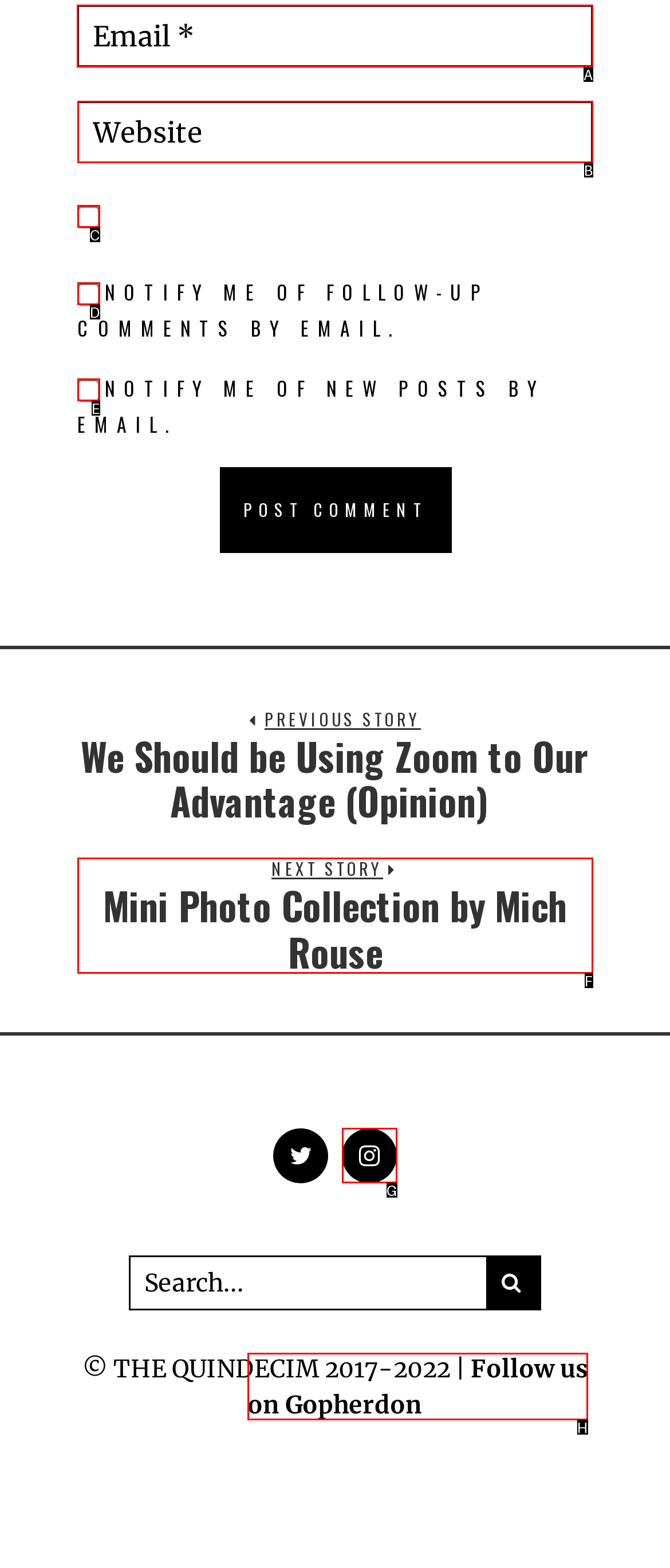Determine the appropriate lettered choice for the task: Enter a comment. Reply with the correct letter.

A